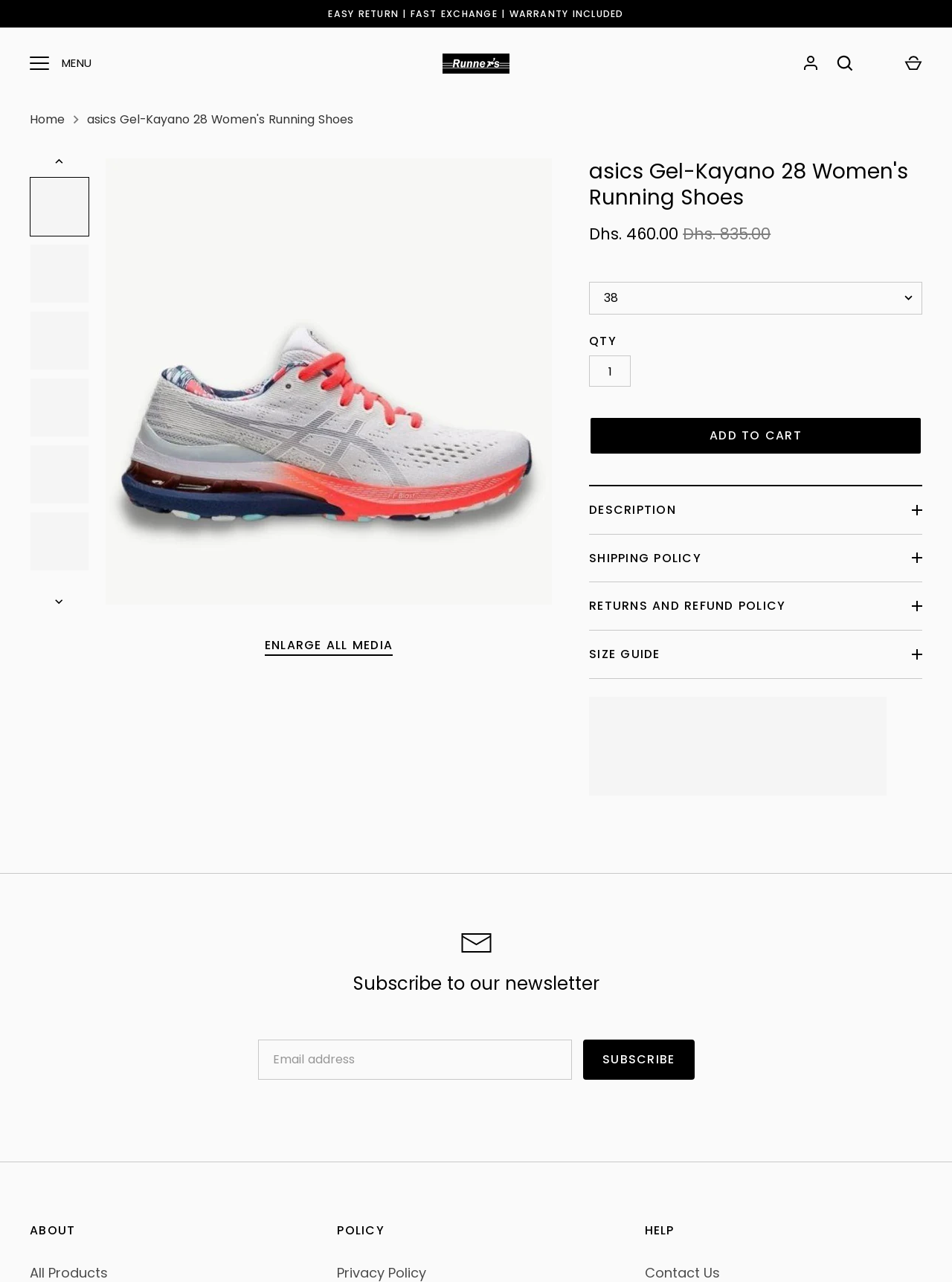What is the brand of the running shoes? Using the information from the screenshot, answer with a single word or phrase.

ASICS